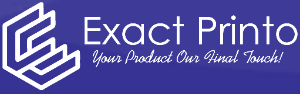Respond to the question below with a concise word or phrase:
What type of options does Exact Printo offer?

Eco-friendly options